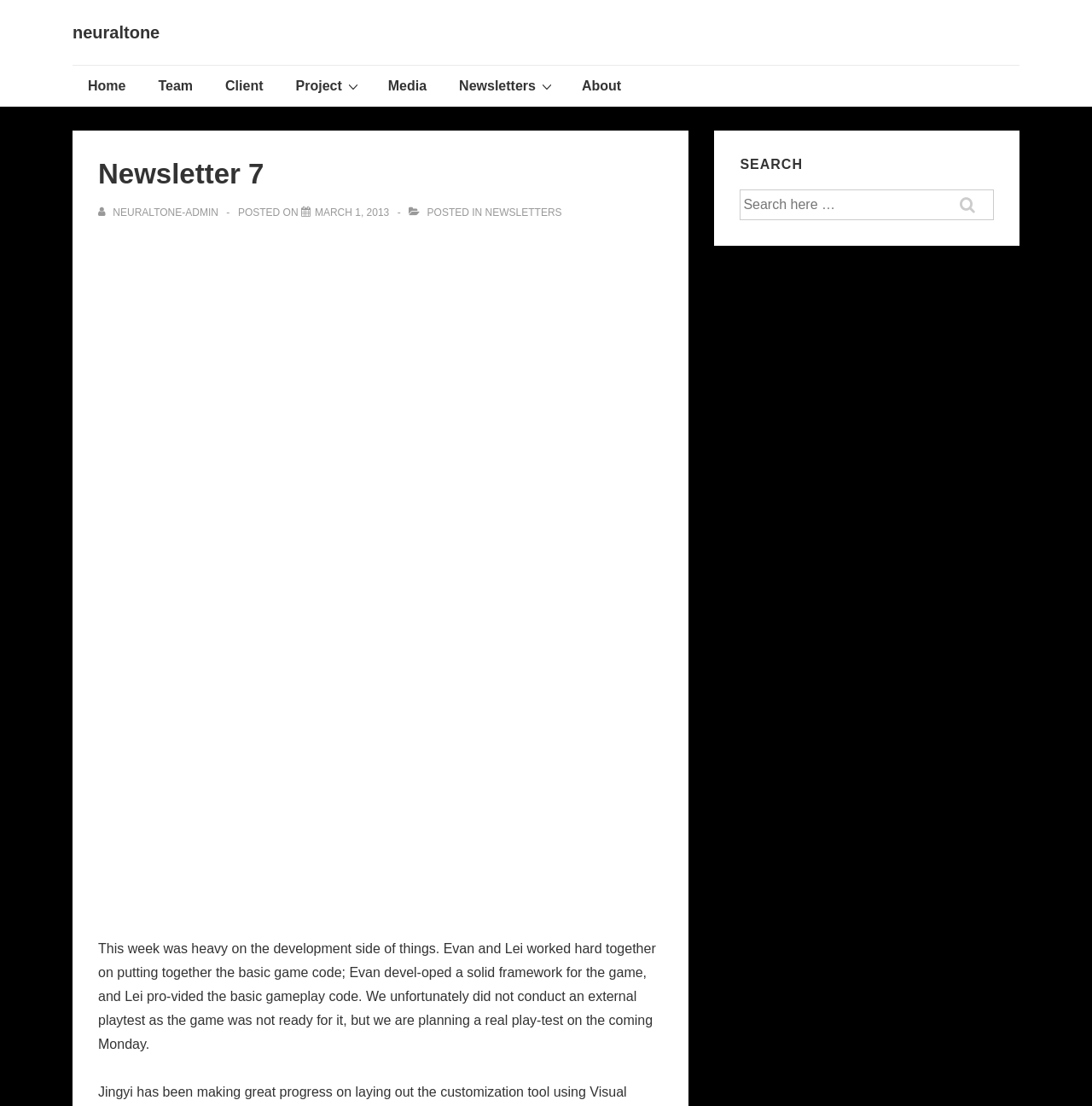Answer the question below in one word or phrase:
What is the date of the latest newsletter?

March 1, 2013